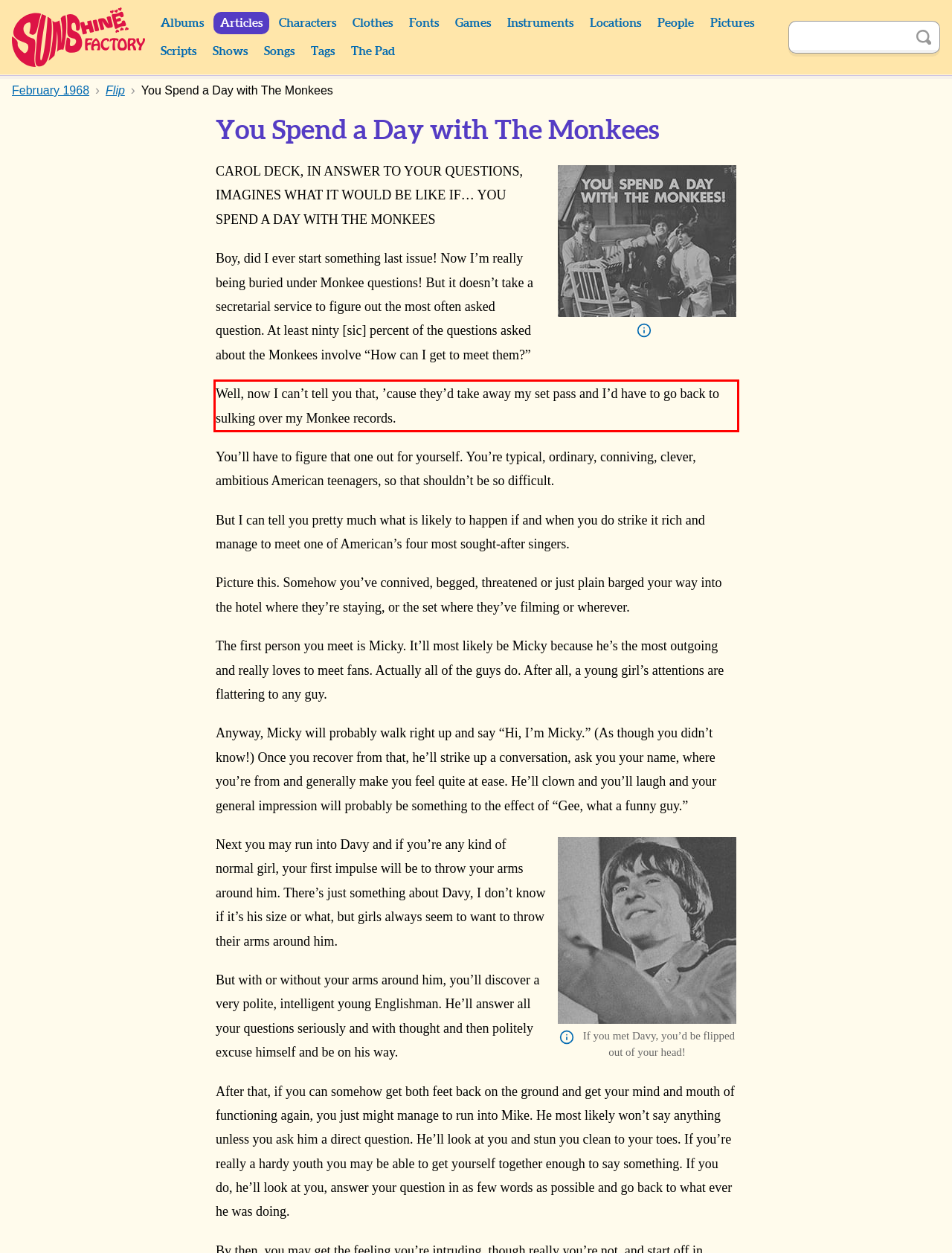You have a screenshot of a webpage with a red bounding box. Use OCR to generate the text contained within this red rectangle.

Well, now I can’t tell you that, ’cause they’d take away my set pass and I’d have to go back to sulking over my Monkee records.